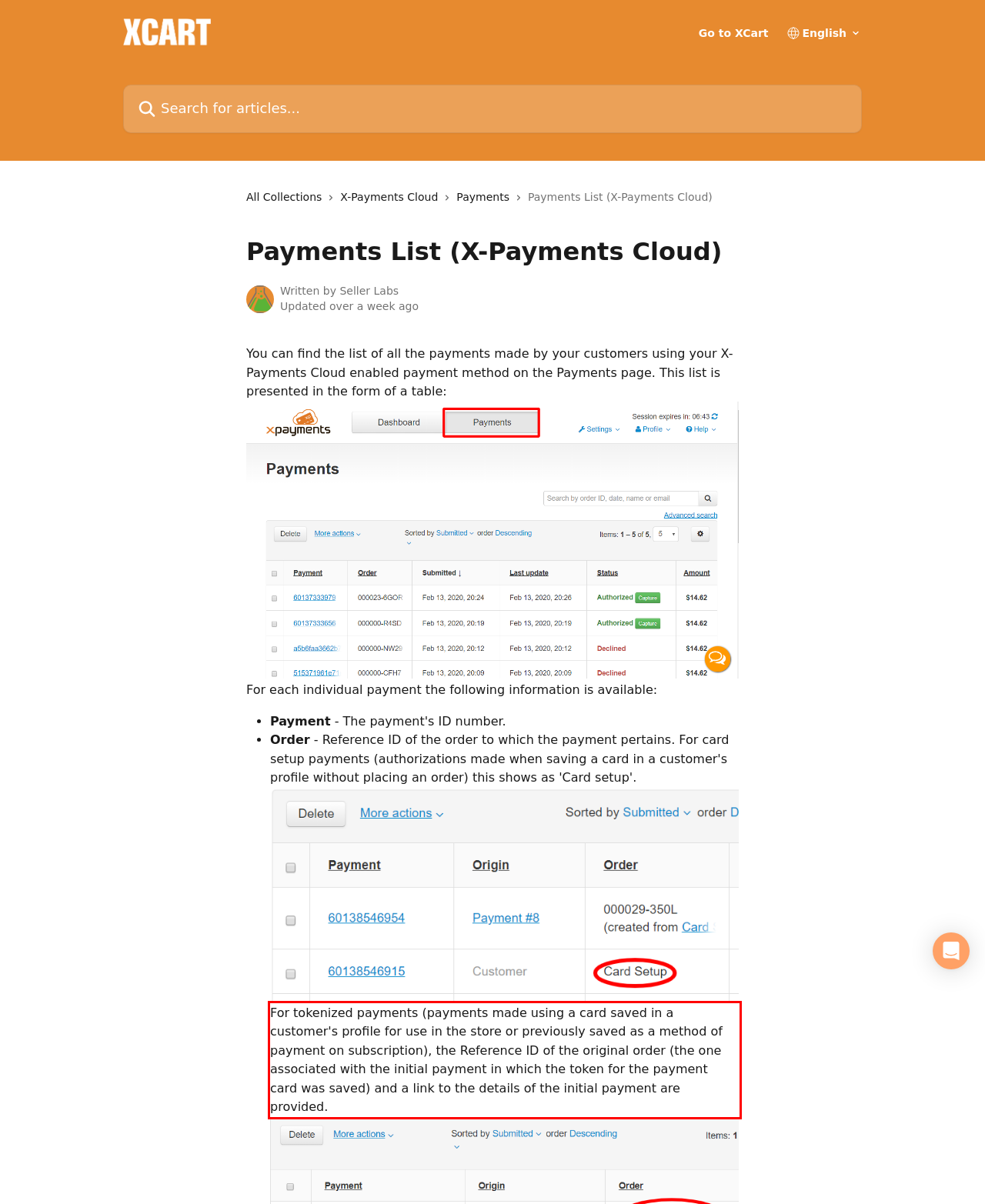You are provided with a screenshot of a webpage containing a red bounding box. Please extract the text enclosed by this red bounding box.

For tokenized payments (payments made using a card saved in a customer's profile for use in the store or previously saved as a method of payment on subscription), the Reference ID of the original order (the one associated with the initial payment in which the token for the payment card was saved) and a link to the details of the initial payment are provided.